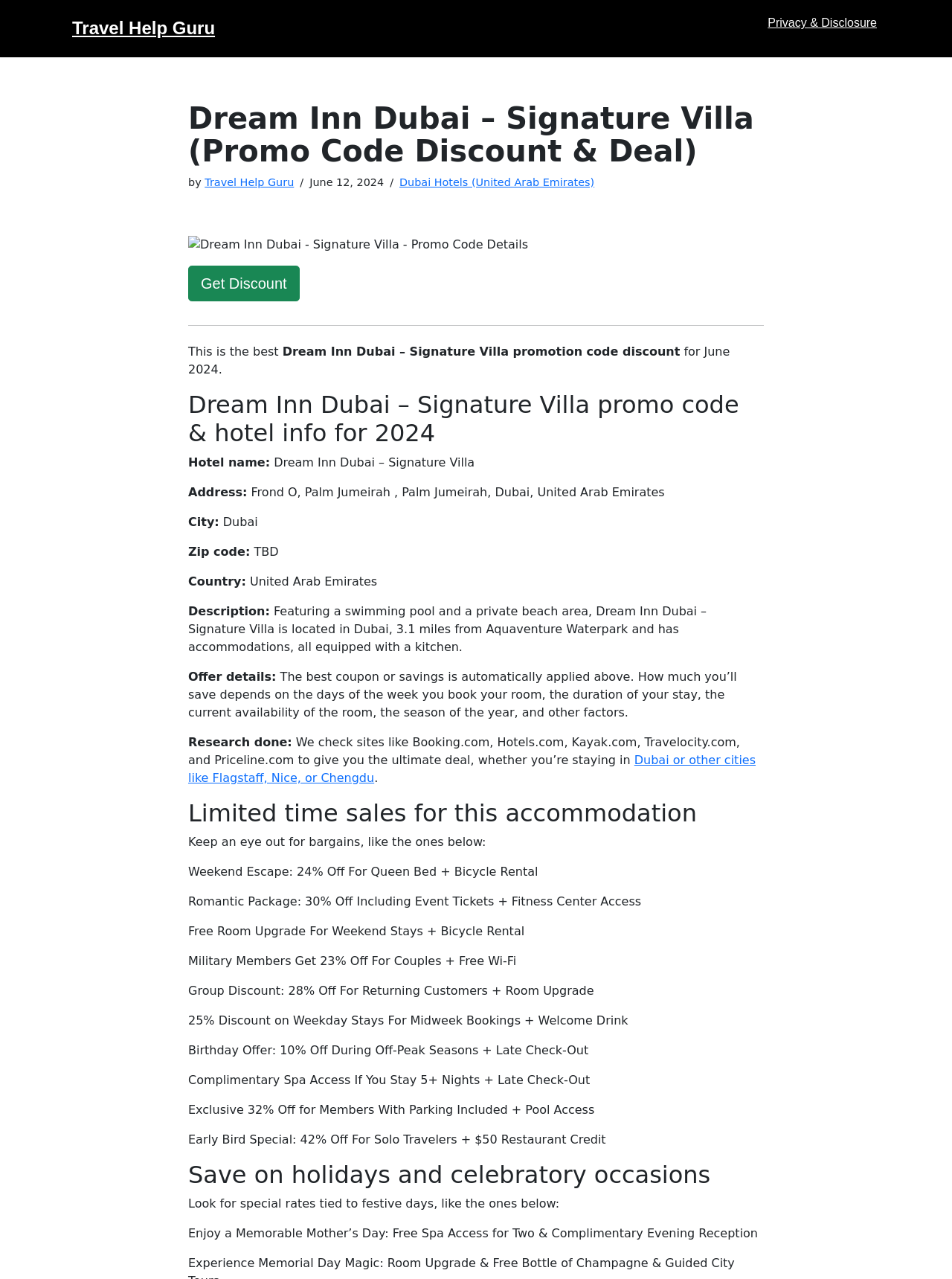Please give a one-word or short phrase response to the following question: 
What is the location of the hotel?

Palm Jumeirah, Dubai, United Arab Emirates